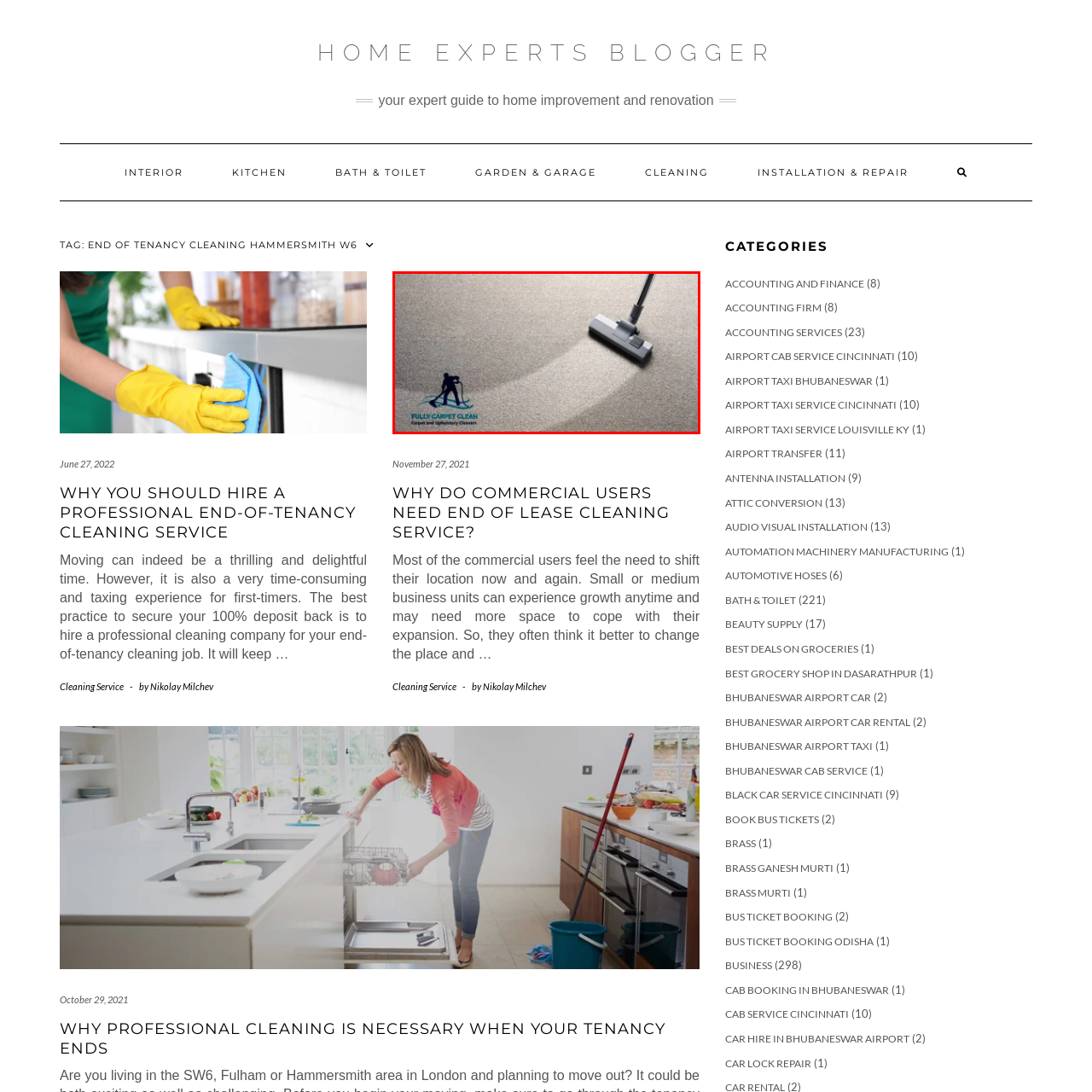Carefully examine the image inside the red box and generate a detailed caption for it.

The image showcases a close-up view of a vacuum cleaner in action, effectively cleaning a textured carpet. The vacuum head is prominent, illustrating its design for thorough cleaning. Below the vacuum, the carpet appears smooth and well-maintained, emphasizing the effectiveness of the cleaning process. 

In the lower left corner, the logo for "Fully Carpet Clean" is visible, which includes an image of a figure vacuuming, reinforcing the professional cleaning service being highlighted. This image could be related to articles discussing the benefits of hiring professional cleaning services, specifically in terms of upkeep for carpets and upholstery. The clean and polished appearance conveyed in the image aims to attract potential customers seeking quality carpet cleaning solutions.